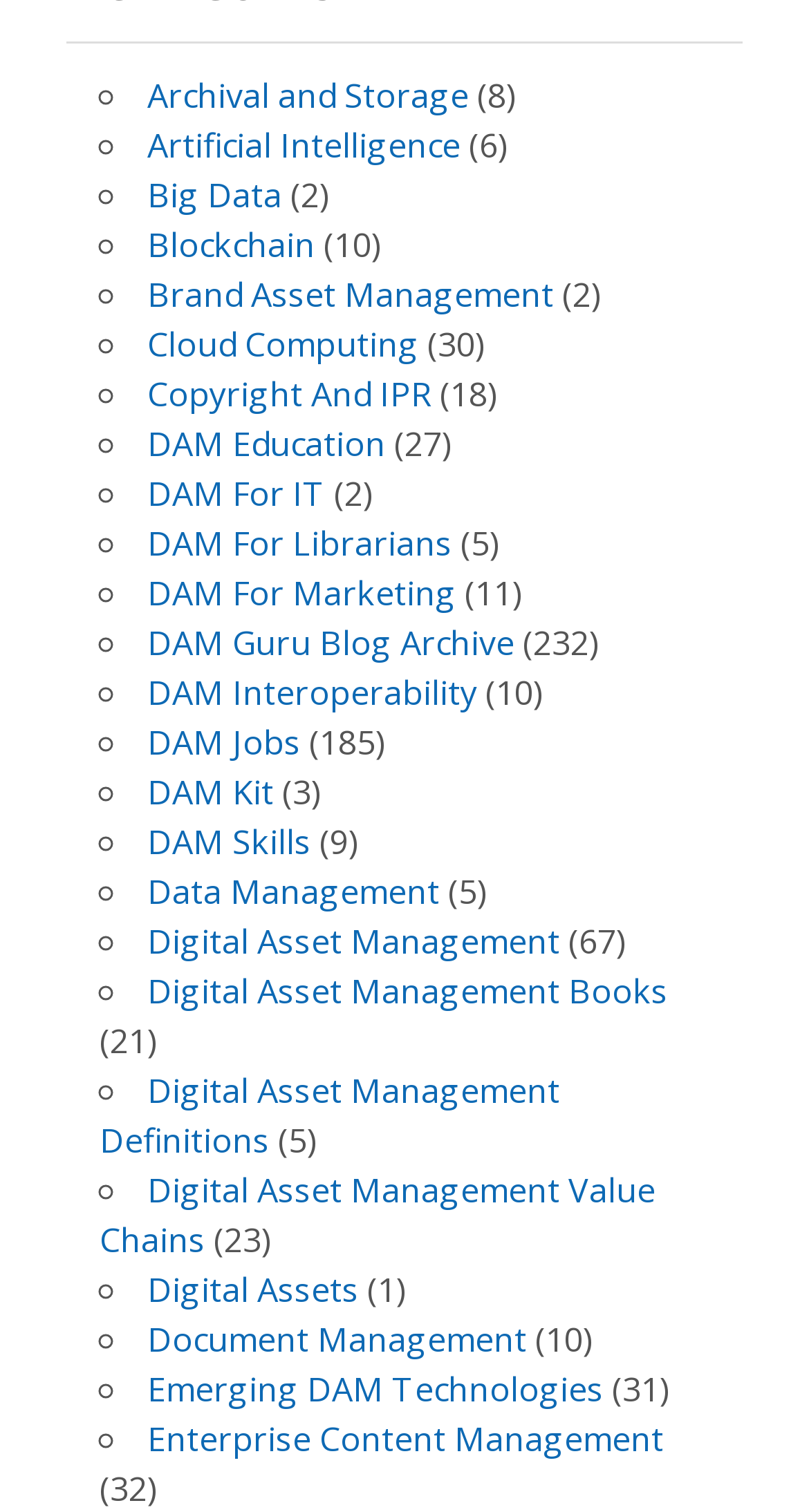Examine the image and give a thorough answer to the following question:
What is the topic with the most resources?

The topic with the most resources is 'DAM Guru Blog Archive' because it has the highest number of resources, indicated by the StaticText '(232)' next to the link.